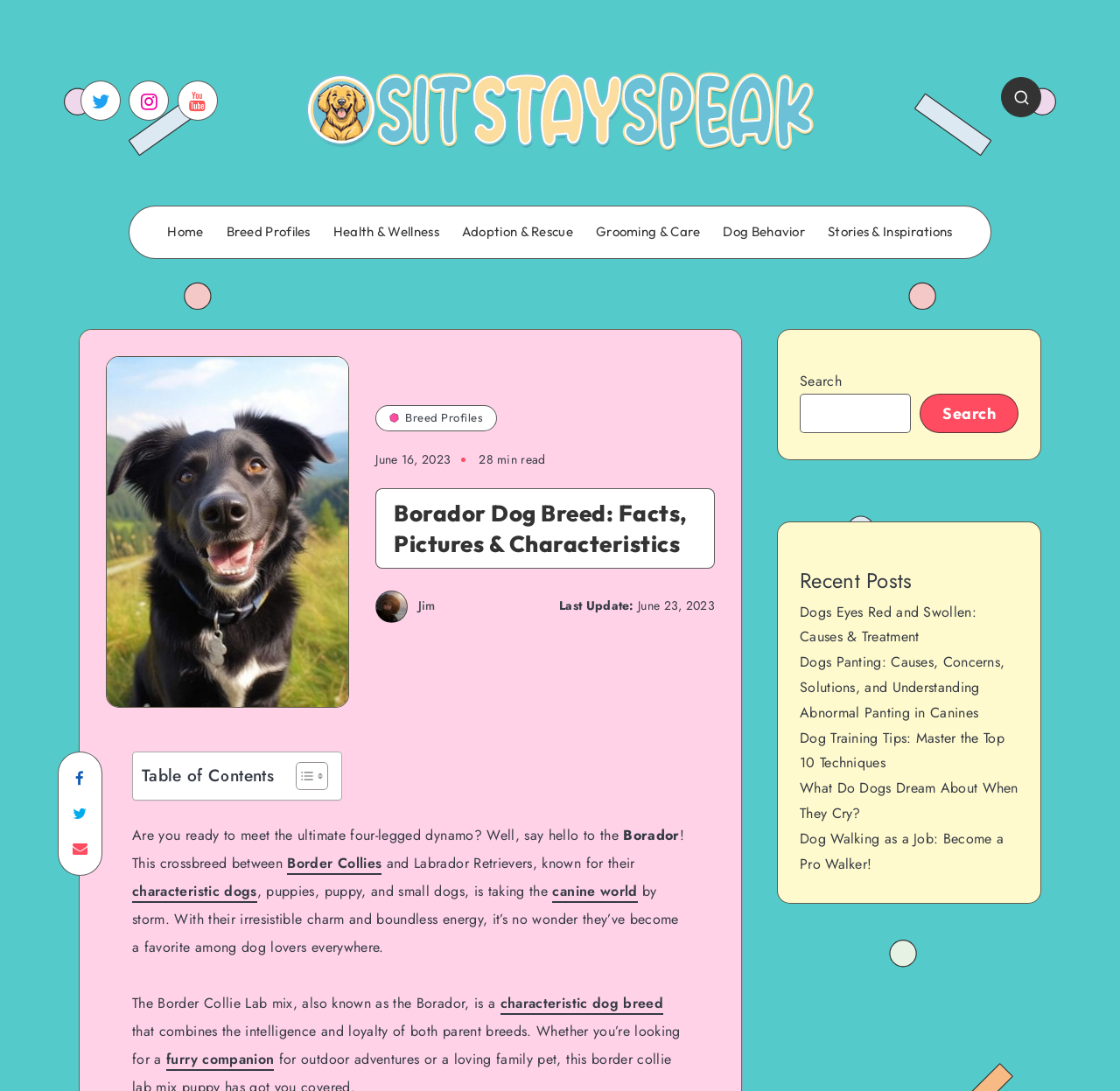Please determine the bounding box coordinates of the clickable area required to carry out the following instruction: "Share on Facebook". The coordinates must be four float numbers between 0 and 1, represented as [left, top, right, bottom].

[0.054, 0.697, 0.089, 0.729]